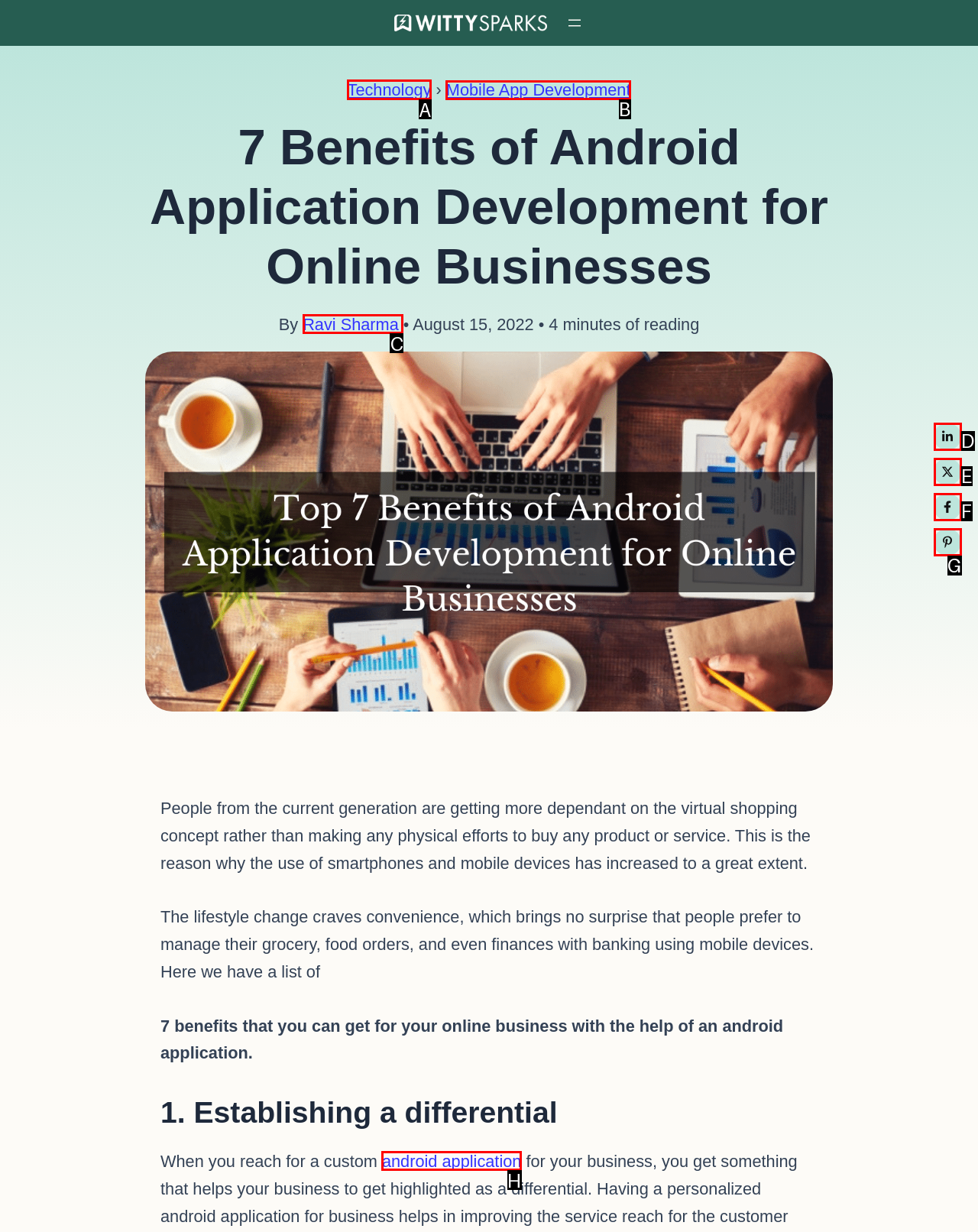Which HTML element should be clicked to complete the following task: Go to Technology page?
Answer with the letter corresponding to the correct choice.

A